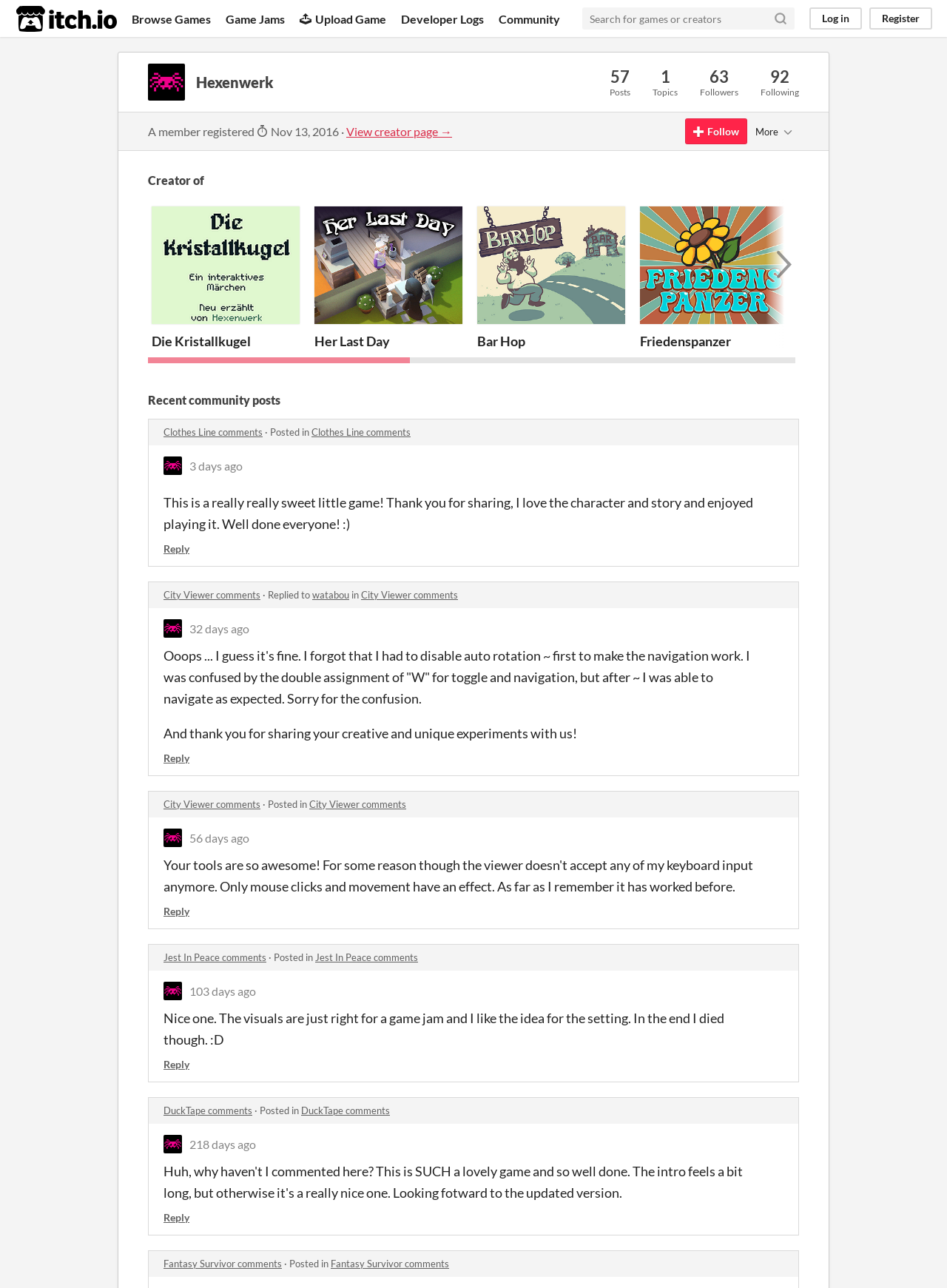How many posts does the creator have?
Please provide a detailed and thorough answer to the question.

The number of posts can be found in the StaticText element with the text '57' located at [0.645, 0.052, 0.665, 0.067].